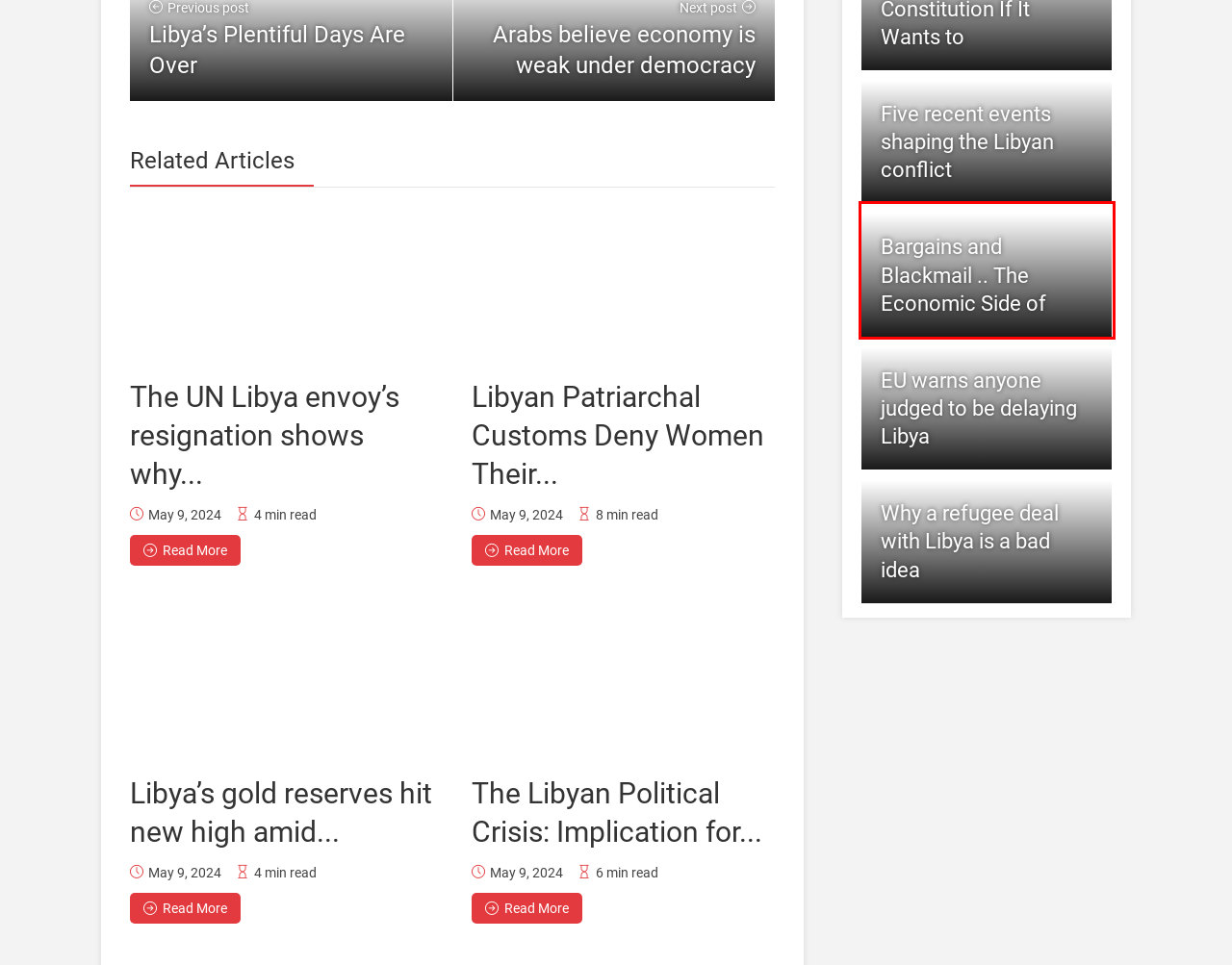Given a screenshot of a webpage with a red bounding box around an element, choose the most appropriate webpage description for the new page displayed after clicking the element within the bounding box. Here are the candidates:
A. The Libyan Political Crisis: Implication for Human Trafficking (2) – Libya Tribune
B. EU warns anyone judged to be delaying Libya elections will risk sanctions – Libya Tribune
C. Libyan Patriarchal Customs Deny Women Their Rights to Inheritance (2) – Libya Tribune
D. Why a refugee deal with Libya is a bad idea – Libya Tribune
E. The UN Libya envoy’s resignation shows why the political transition is failing – Libya Tribune
F. Five recent events shaping the Libyan conflict – Libya Tribune
G. Bargains and Blackmail .. The Economic Side of Libya’s Political Crisis – Libya Tribune
H. Libya’s gold reserves hit new high amid political infighting (2) – Libya Tribune

G